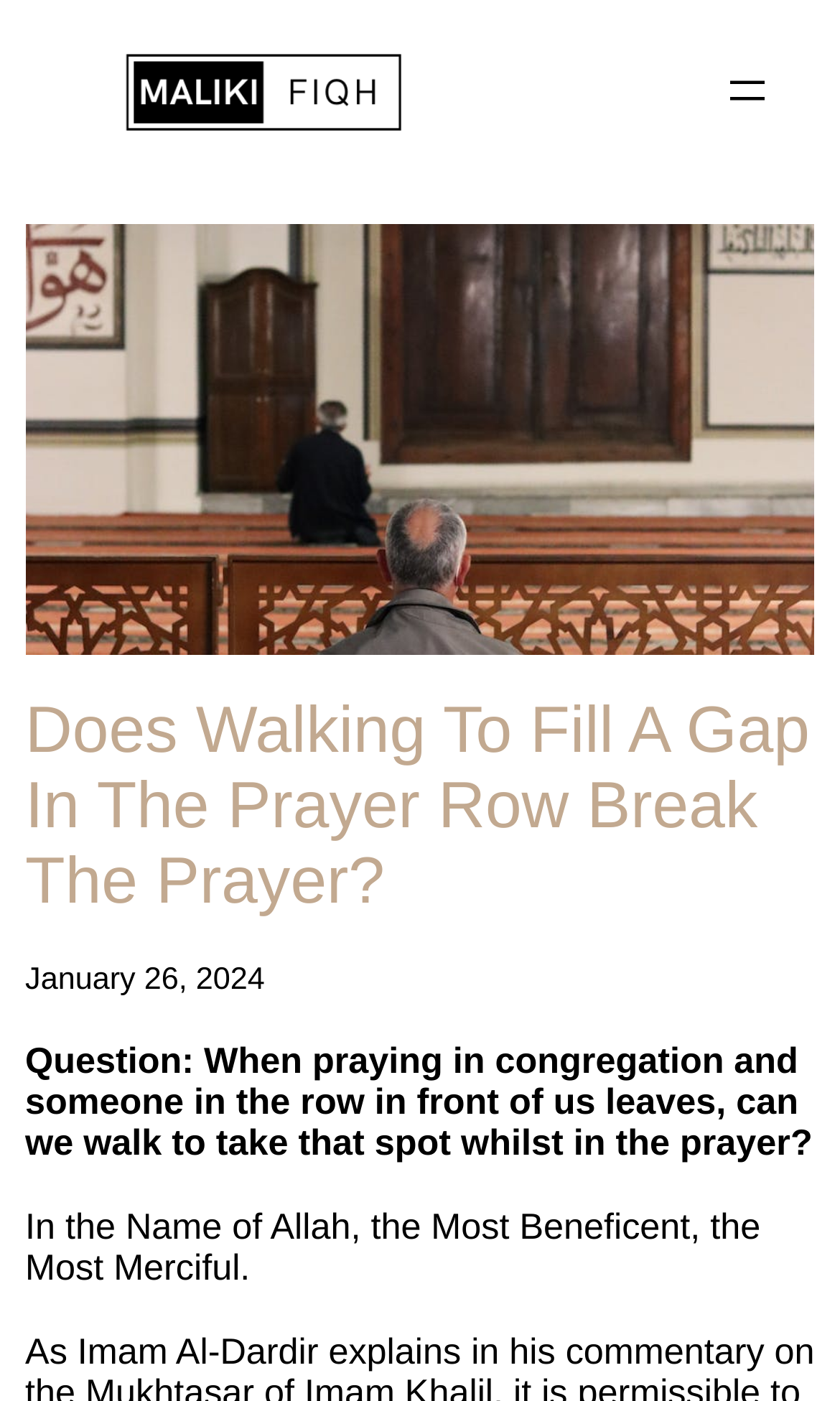Please answer the following question using a single word or phrase: 
What is the context of the question being asked?

Mosque prayer